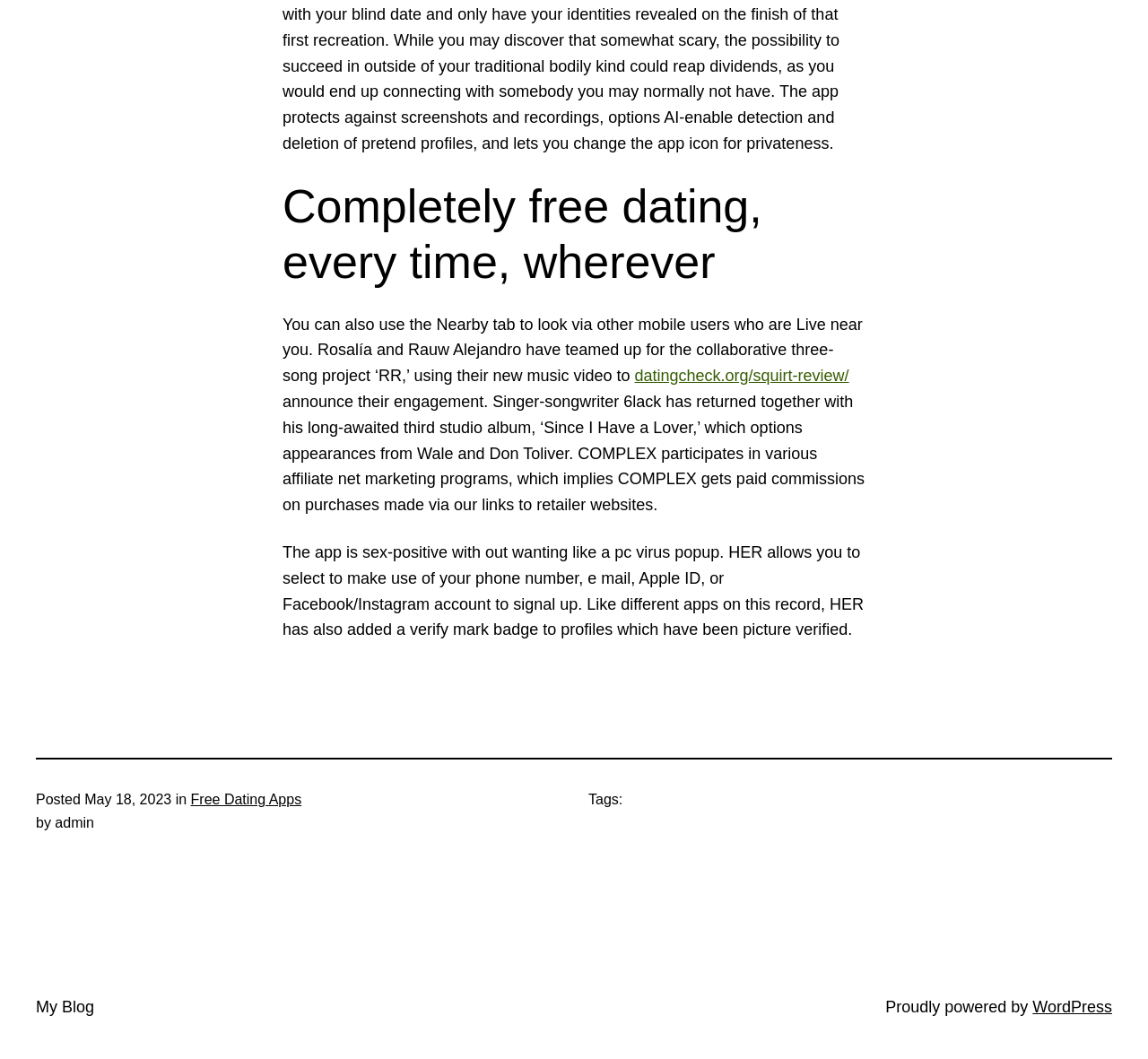What is the name of the singer-songwriter who has returned with a new album?
Provide a well-explained and detailed answer to the question.

The singer-songwriter who has returned with a new album can be determined by reading the text 'Singer-songwriter 6lack has returned together with his long-awaited third studio album, ‘Since I Have a Lover,’ which options appearances from Wale and Don Toliver.' which mentions the name of the singer-songwriter as 6lack.